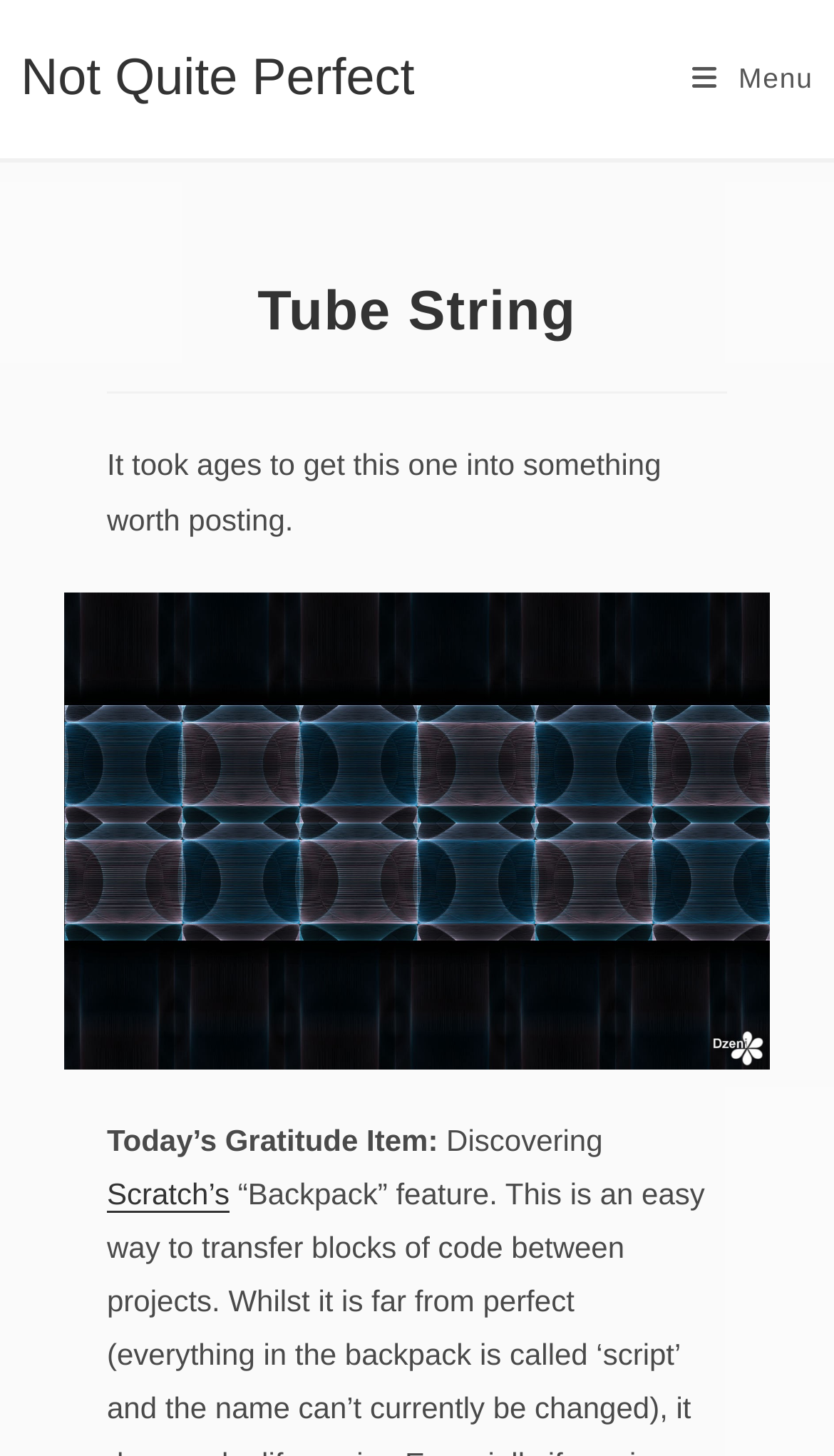Examine the screenshot and answer the question in as much detail as possible: What is the author of the current article?

The webpage does not explicitly mention the author of the current article. Although there is a link 'Scratch’s' which might be related to the author, it is not clear from the context.